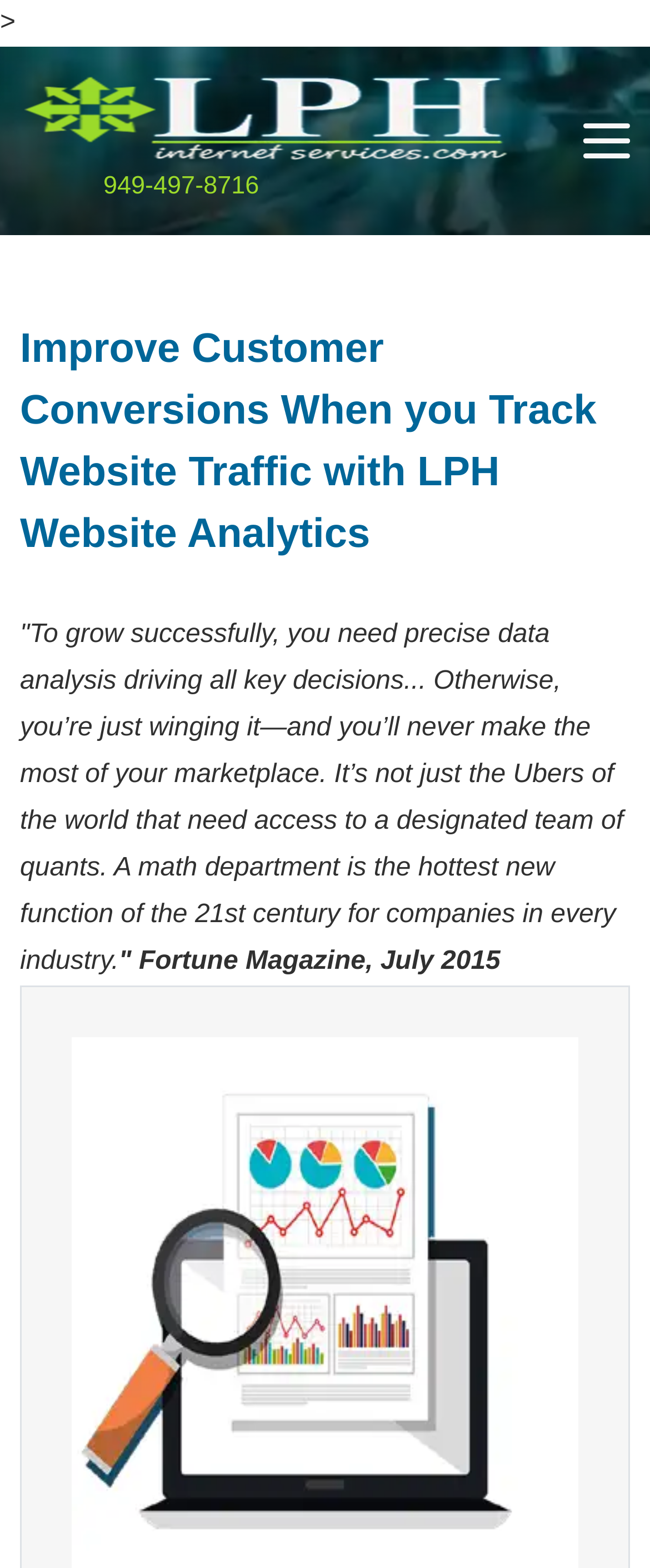Please extract the primary headline from the webpage.

Improve Customer Conversions When you Track Website Traffic with LPH Website Analytics